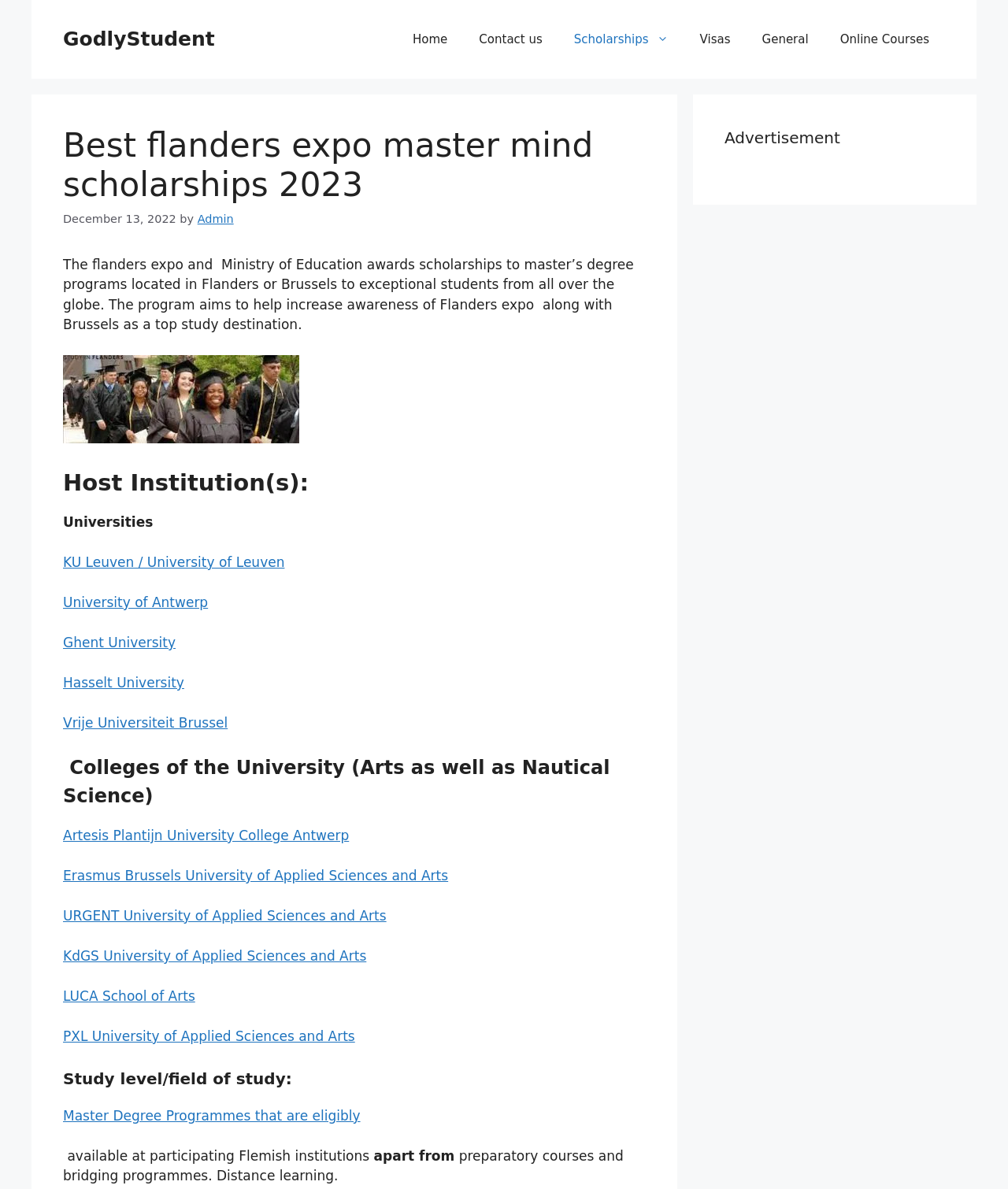Based on the element description Ghent University, identify the bounding box of the UI element in the given webpage screenshot. The coordinates should be in the format (top-left x, top-left y, bottom-right x, bottom-right y) and must be between 0 and 1.

[0.062, 0.534, 0.174, 0.547]